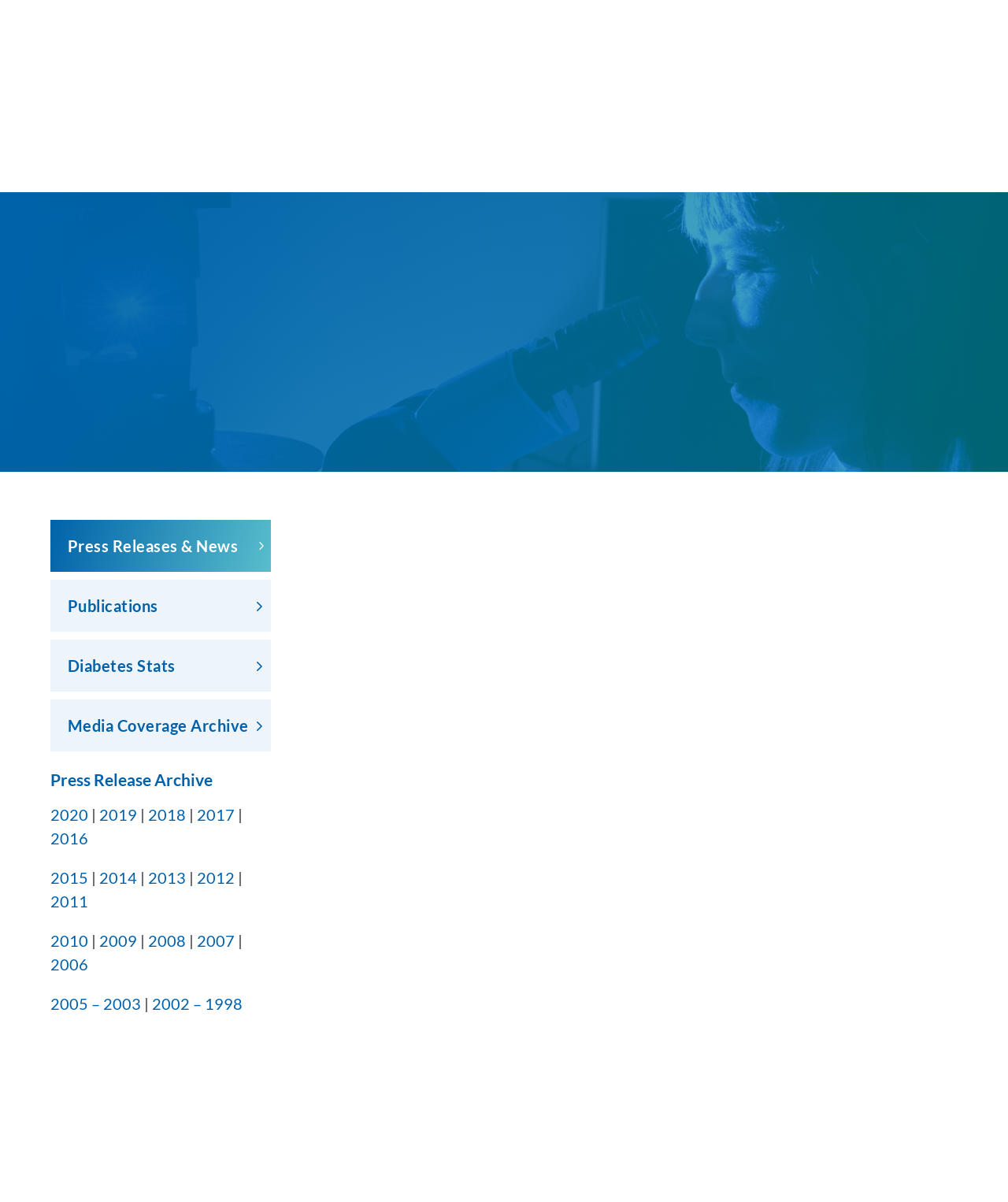How many years of experience does Steve Hudson have in giving math lessons?
Make sure to answer the question with a detailed and comprehensive explanation.

The webpage mentions that Steve Hudson has been giving math lessons for 30 years, in addition to his other activities and pursuits.